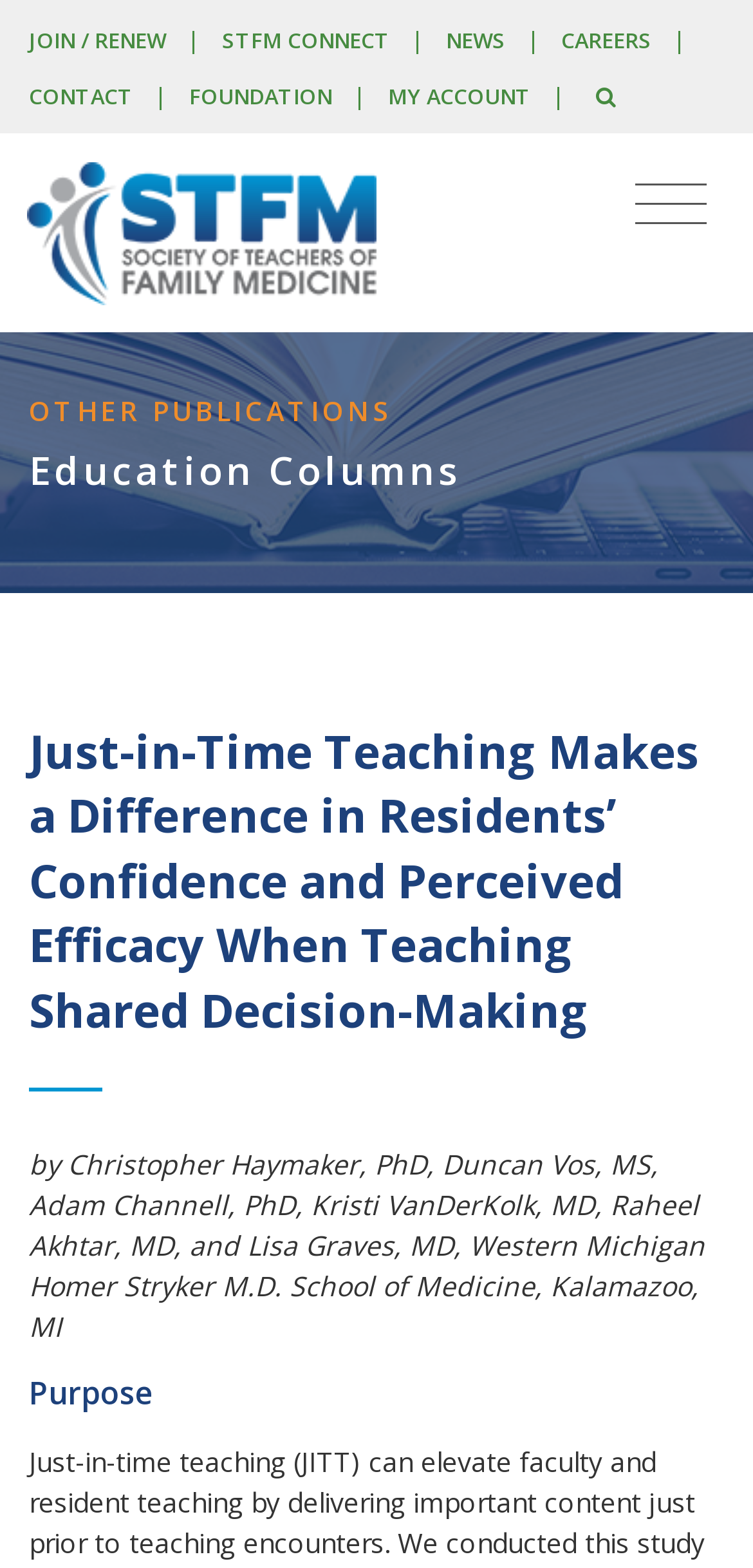Find the bounding box coordinates for the area that must be clicked to perform this action: "Go to NEWS".

[0.592, 0.016, 0.671, 0.034]